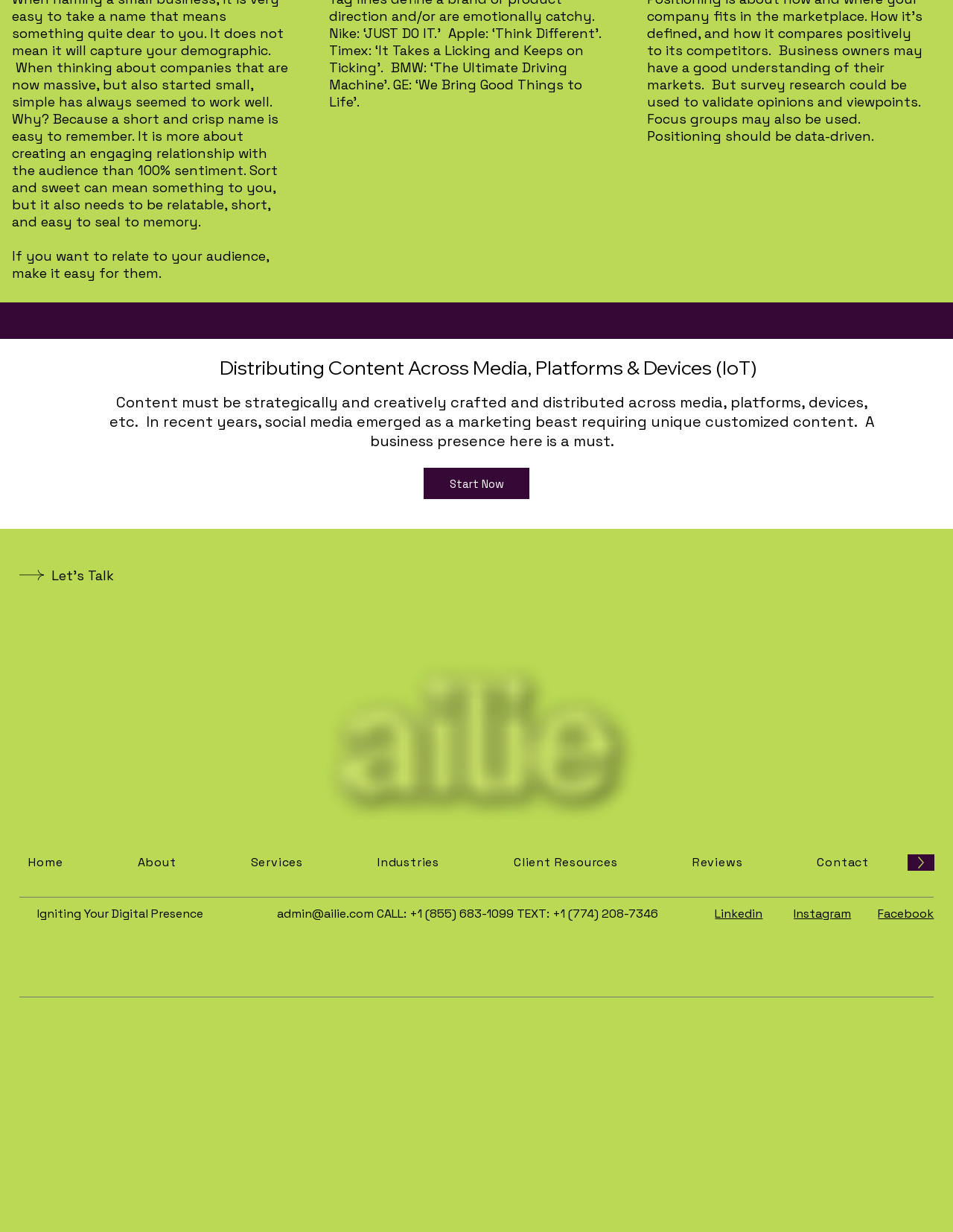Give a succinct answer to this question in a single word or phrase: 
How many navigation links are present?

7